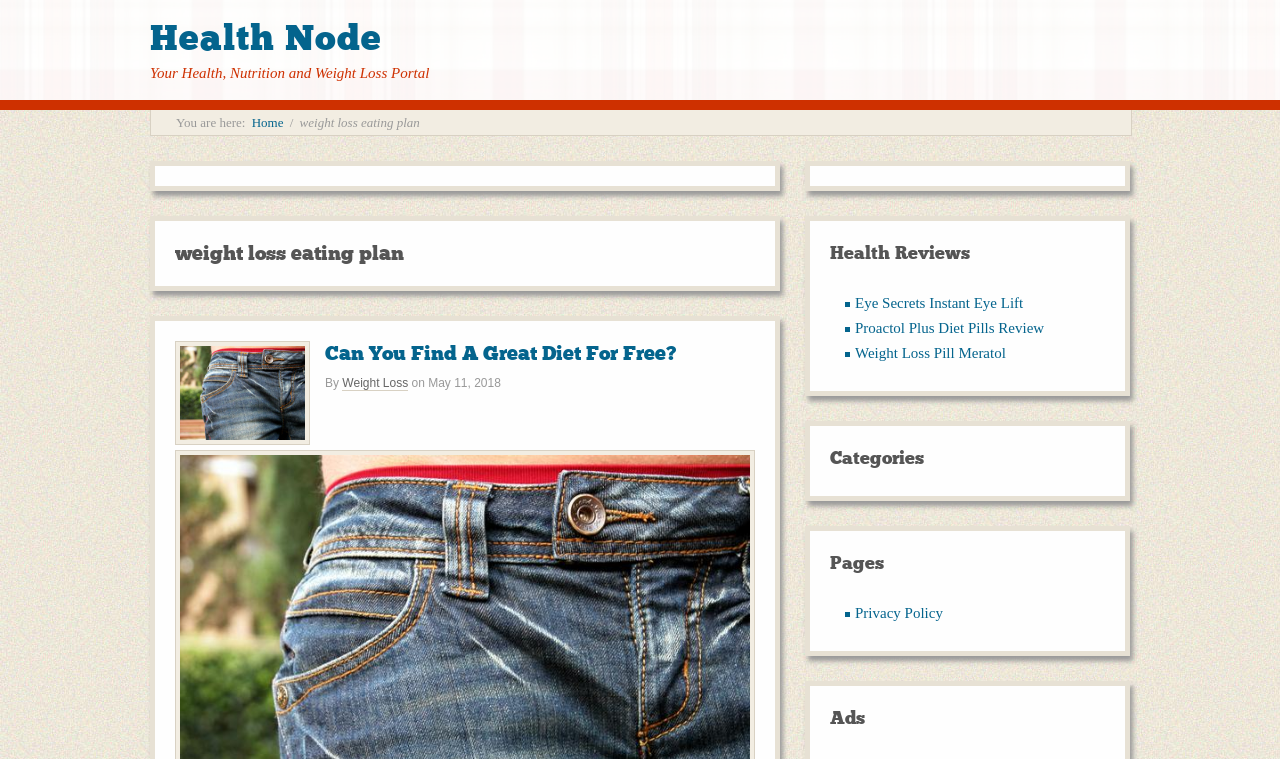Determine the bounding box coordinates of the target area to click to execute the following instruction: "Read about weight loss eating plan."

[0.137, 0.318, 0.59, 0.35]